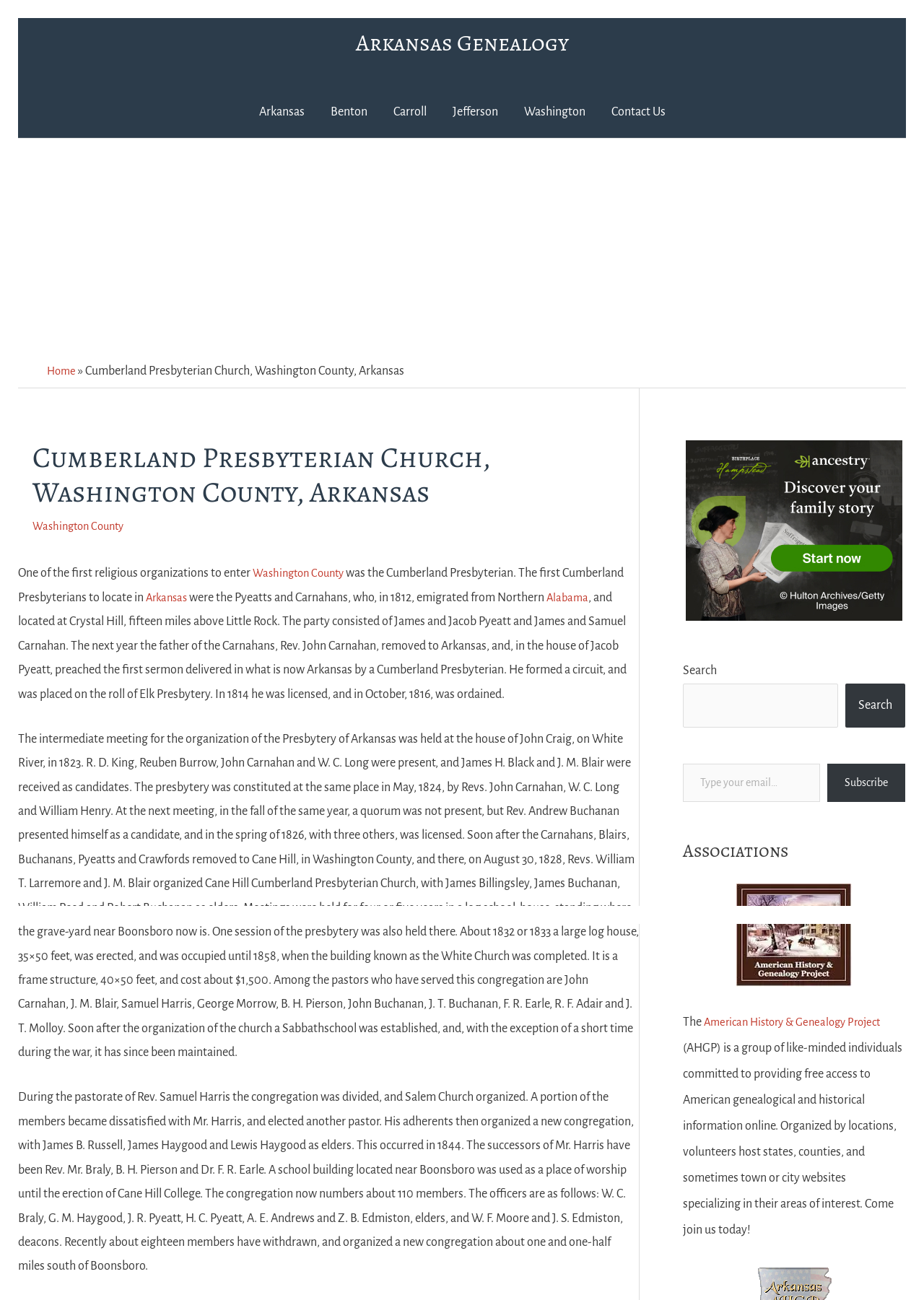Please specify the bounding box coordinates of the element that should be clicked to execute the given instruction: 'Visit the 'American History & Genealogy Project' website'. Ensure the coordinates are four float numbers between 0 and 1, expressed as [left, top, right, bottom].

[0.762, 0.785, 0.97, 0.795]